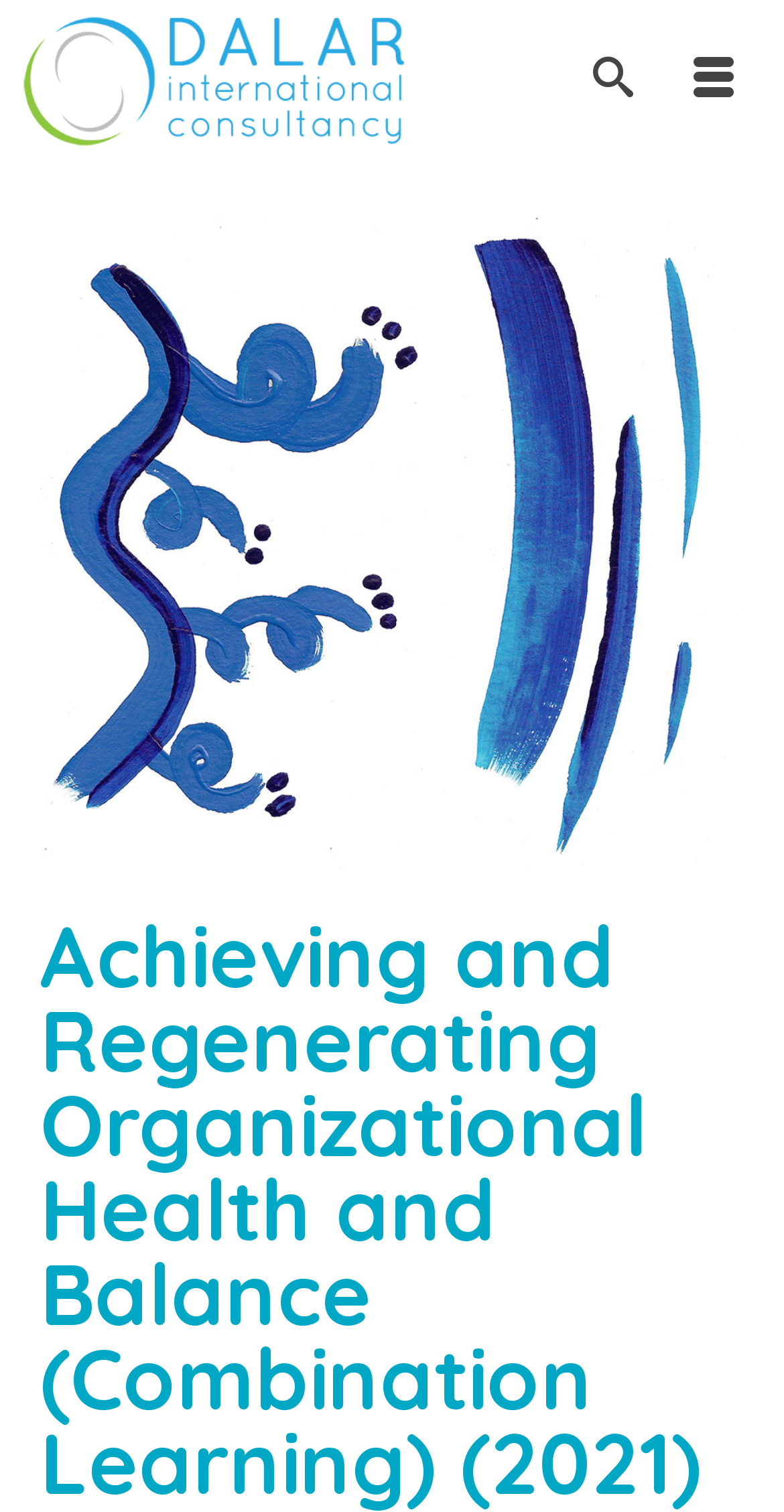Please give a concise answer to this question using a single word or phrase: 
Is there a search function on the page?

Yes